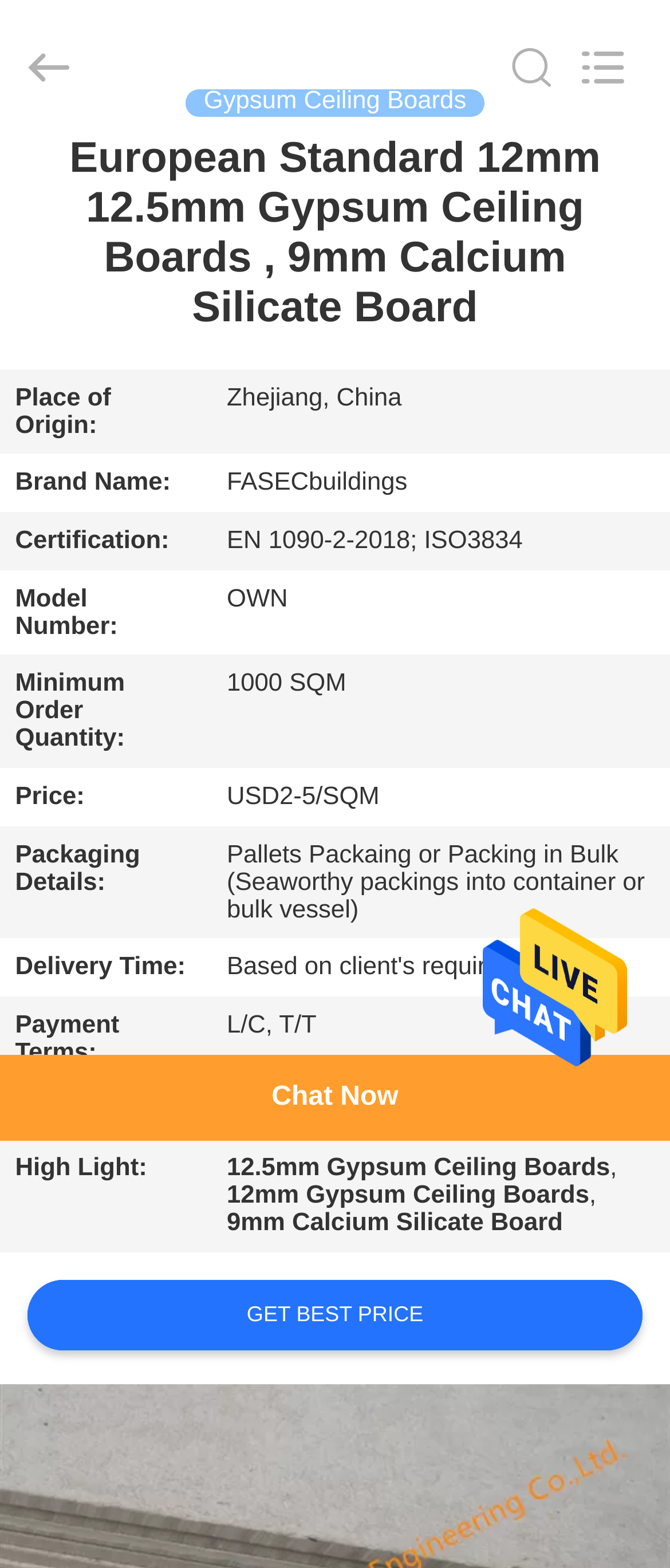What is the place of origin of the product?
Please provide a comprehensive answer based on the information in the image.

I found the place of origin by examining the table on the webpage, specifically the row with the header 'Place of Origin:' and the corresponding grid cell that contains the text 'Zhejiang, China'.